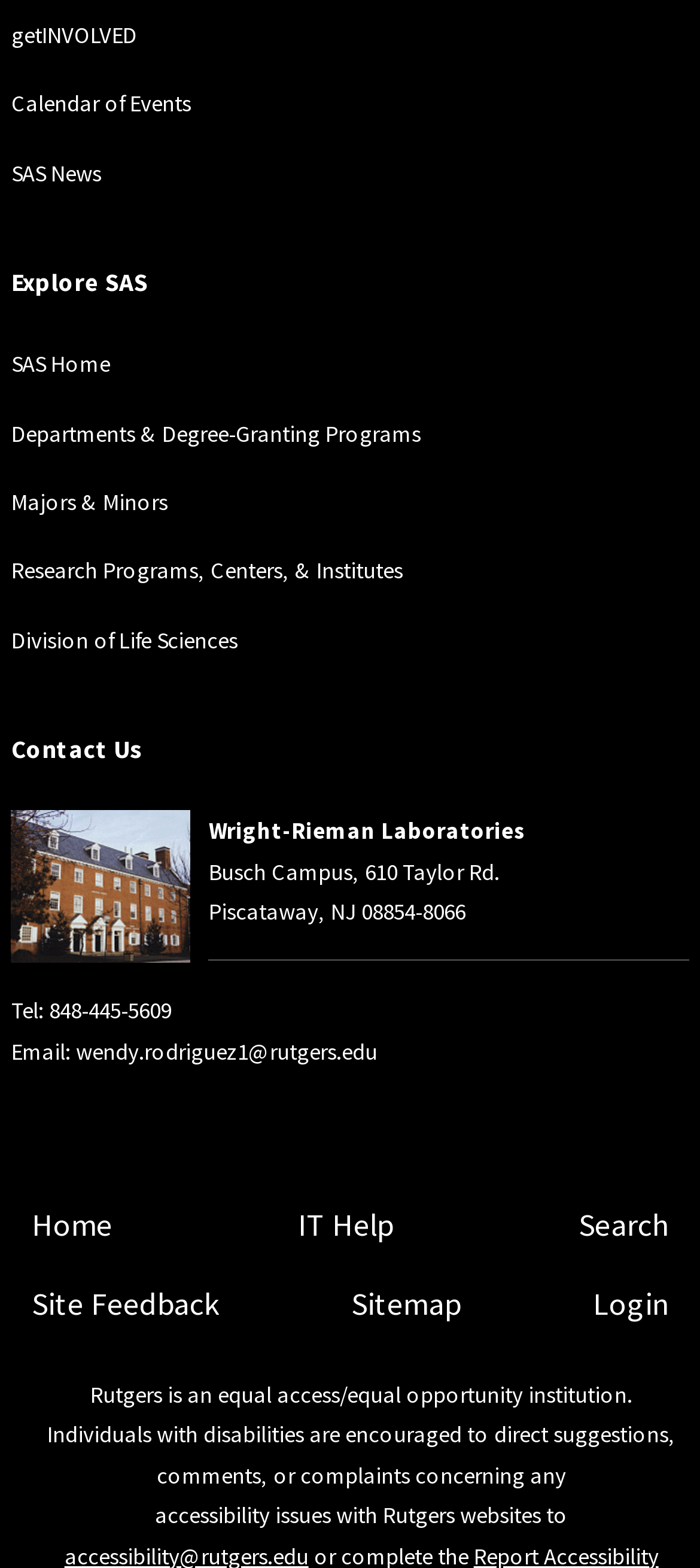Kindly provide the bounding box coordinates of the section you need to click on to fulfill the given instruction: "go to SAS home".

[0.016, 0.222, 0.157, 0.241]